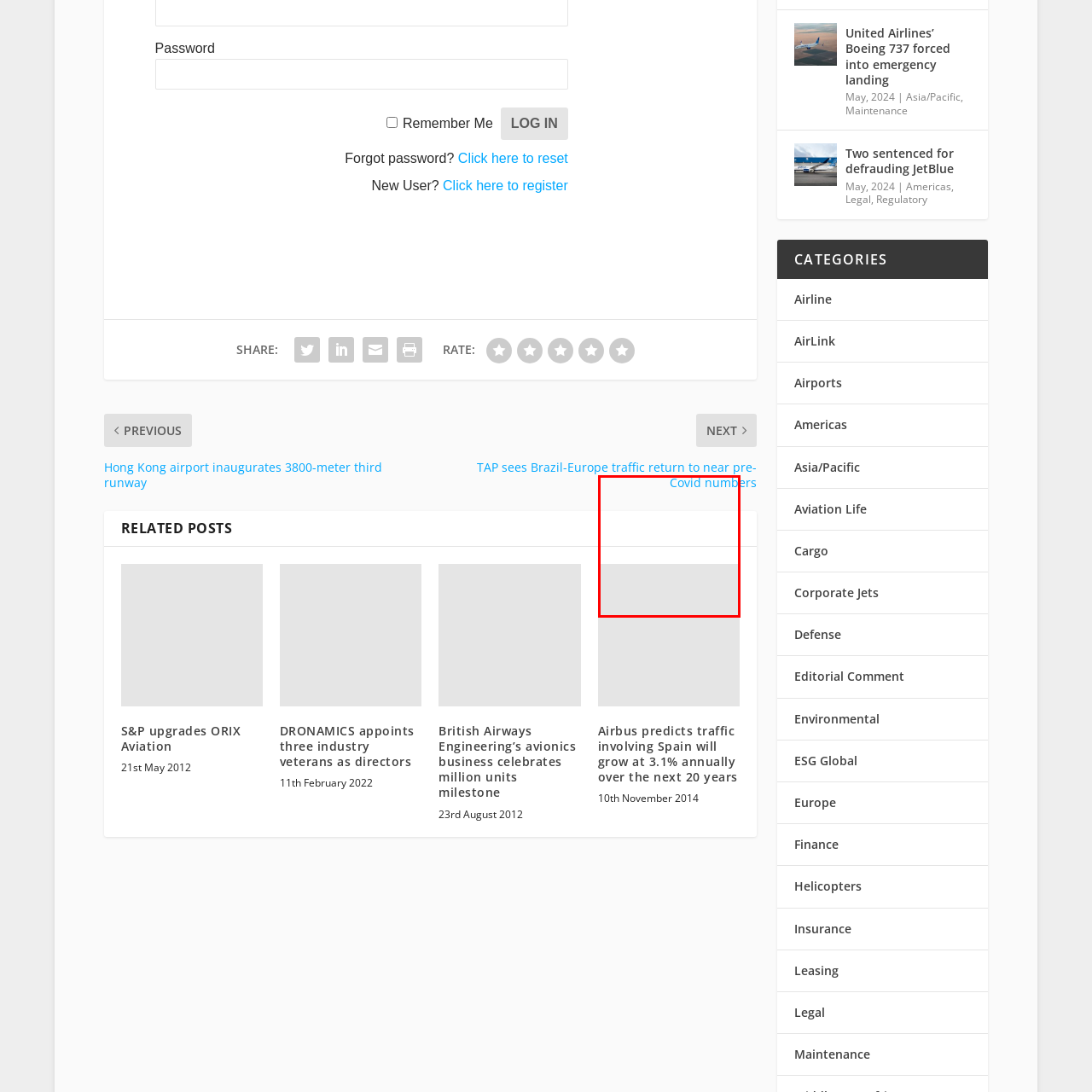Explain in detail what is happening within the highlighted red bounding box in the image.

The image features a clean and simple interface displaying the text "Covid number" prominently at the top. The design is minimal, likely intended for informative purposes, presenting COVID-19 related statistics or data. This type of layout is common in dashboards or health-related applications, aiming to convey critical information in an easily digestible format. The overall aesthetic is professional and straightforward, emphasizing clarity and readability, which is essential for conveying important health data effectively.